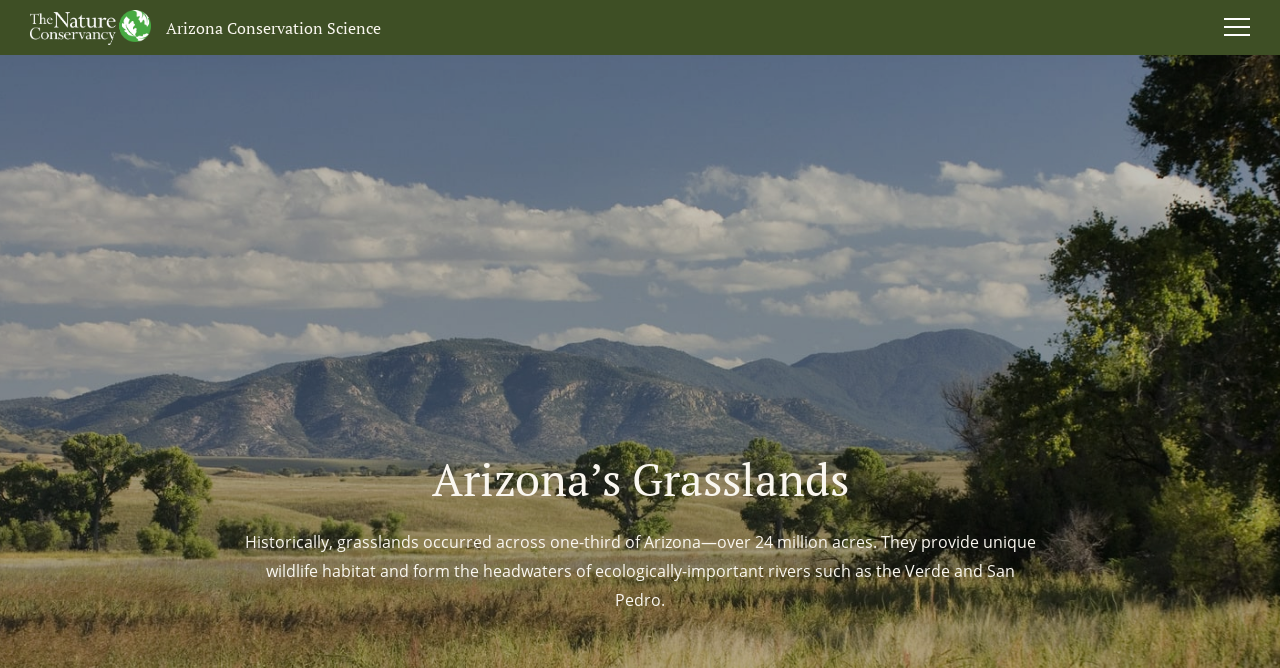Respond with a single word or phrase to the following question:
What is the purpose of the button at the top right corner?

Close